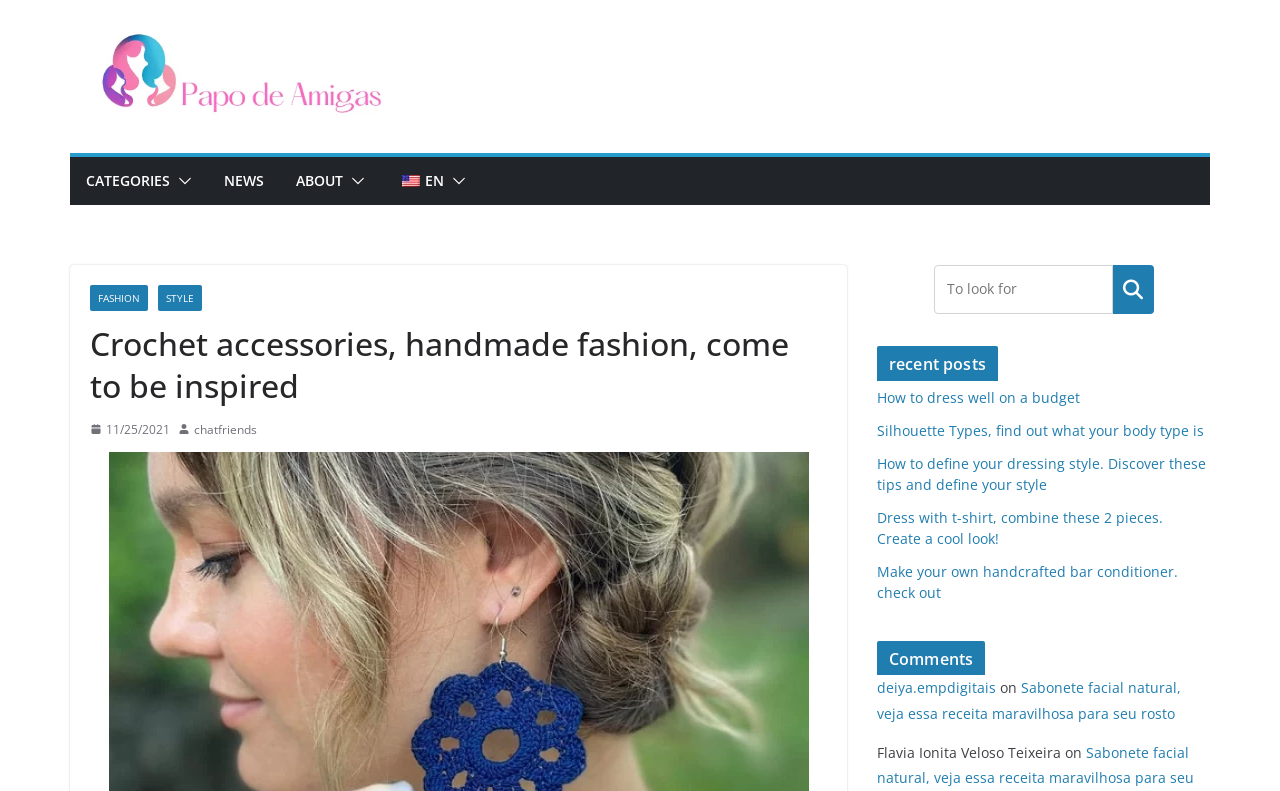What is the purpose of the search box?
Using the information from the image, answer the question thoroughly.

The search box is located in the top-right corner of the webpage, and it allows users to search for specific content within the website, making it easier to find relevant information.